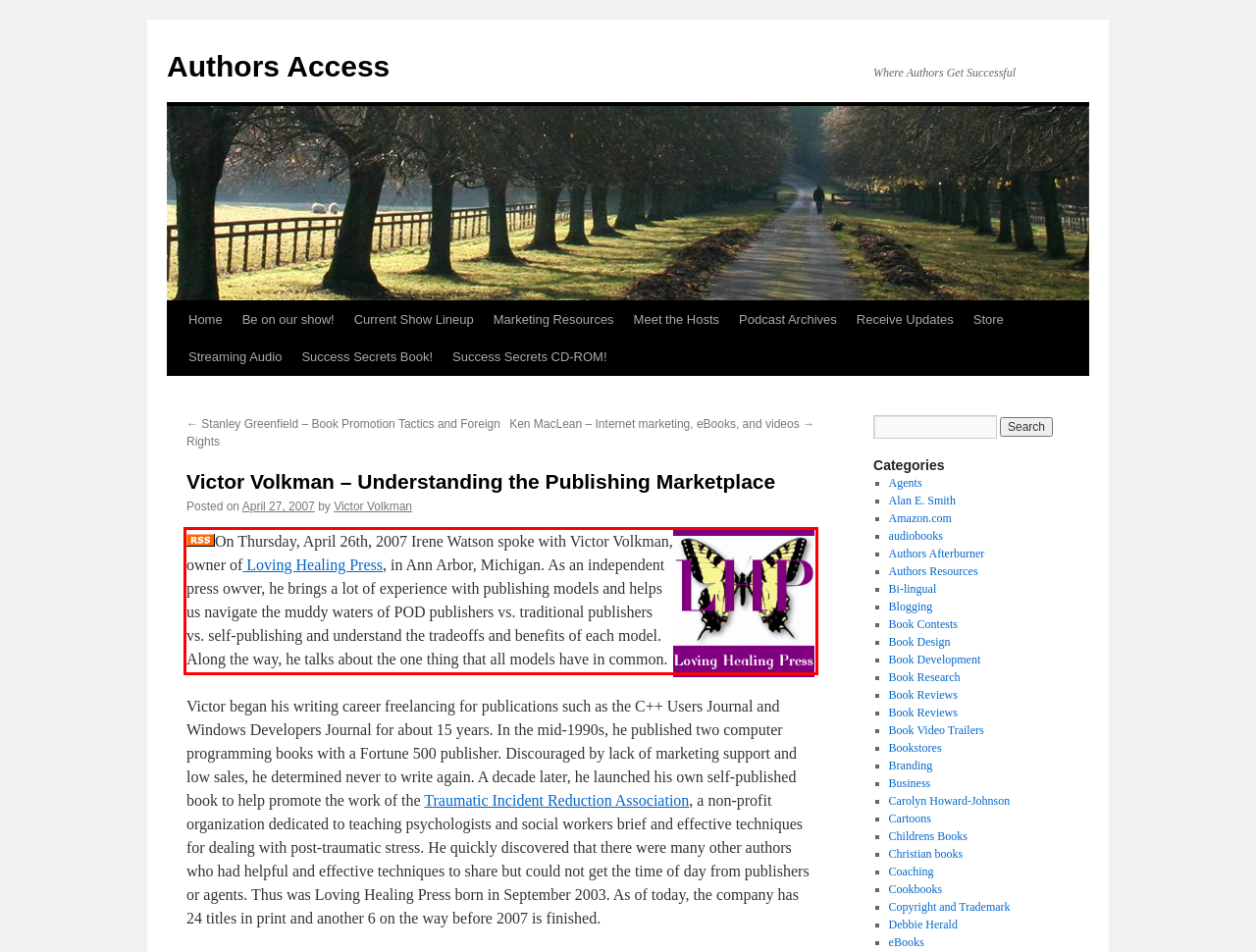Identify the text inside the red bounding box in the provided webpage screenshot and transcribe it.

On Thursday, April 26th, 2007 Irene Watson spoke with Victor Volkman, owner of Loving Healing Press, in Ann Arbor, Michigan. As an independent press owver, he brings a lot of experience with publishing models and helps us navigate the muddy waters of POD publishers vs. traditional publishers vs. self-publishing and understand the tradeoffs and benefits of each model. Along the way, he talks about the one thing that all models have in common.